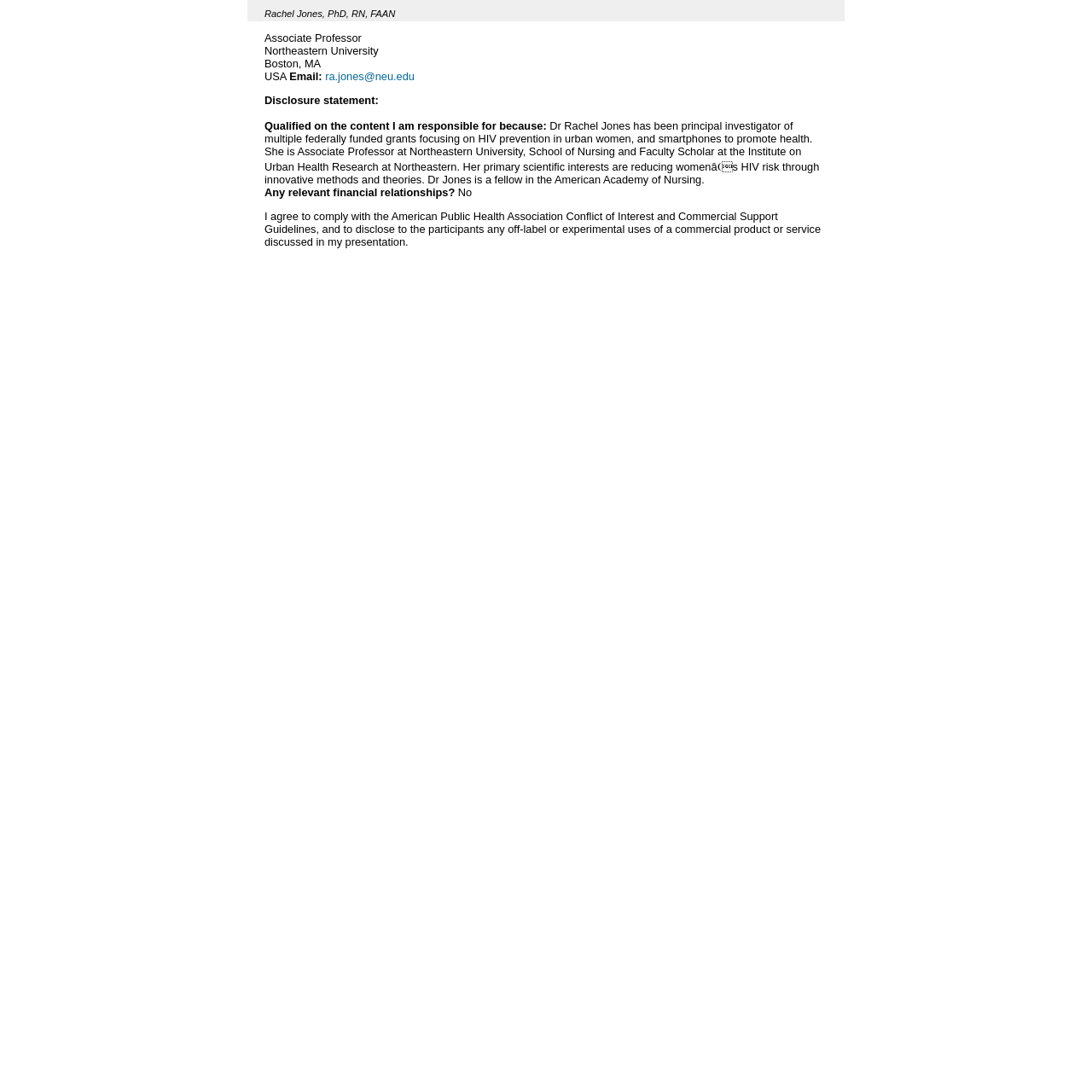Extract the main headline from the webpage and generate its text.

Rachel Jones, PhD, RN, FAAN